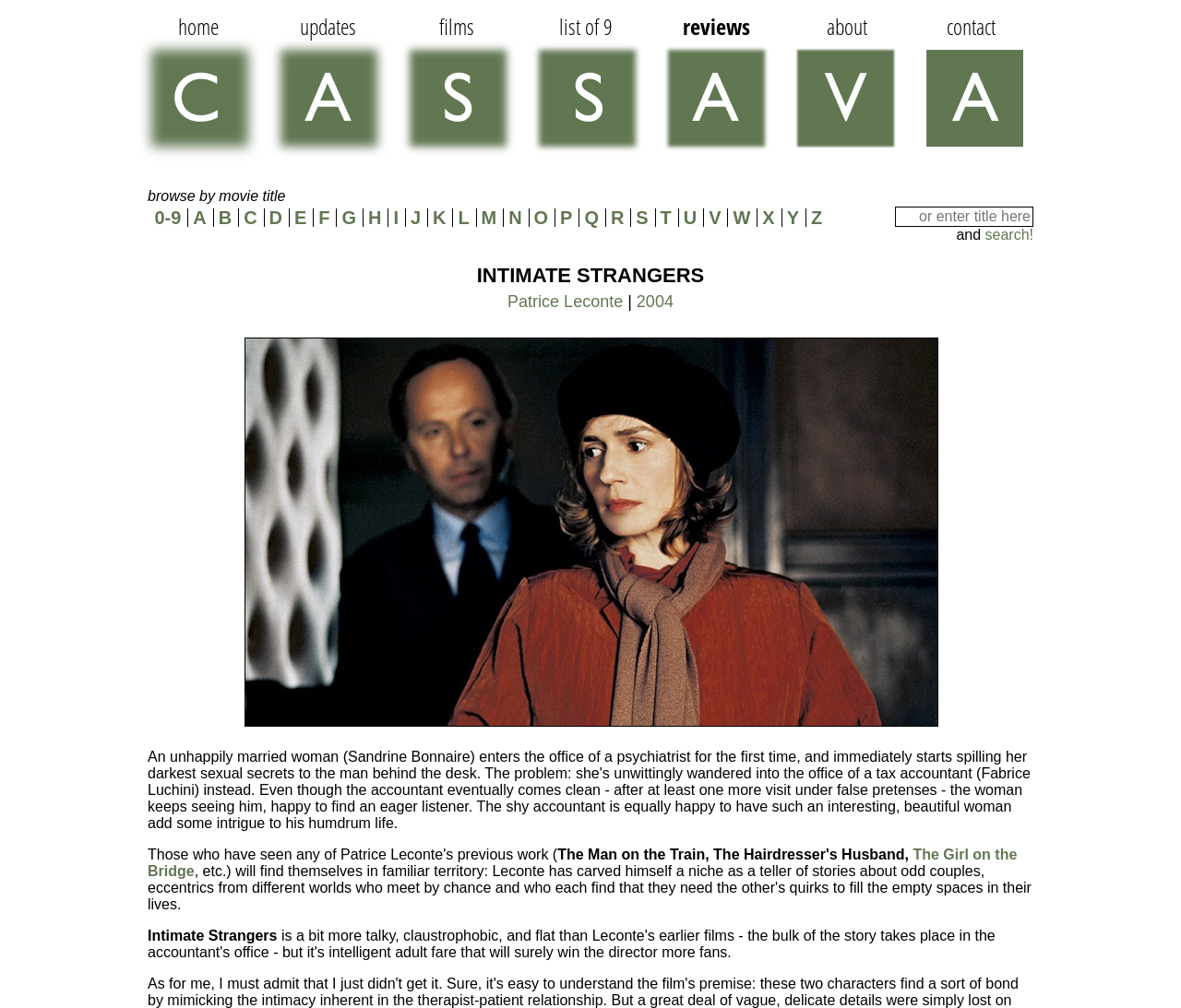Determine the bounding box coordinates for the region that must be clicked to execute the following instruction: "learn about the film Intimate Strangers".

[0.125, 0.261, 0.875, 0.285]